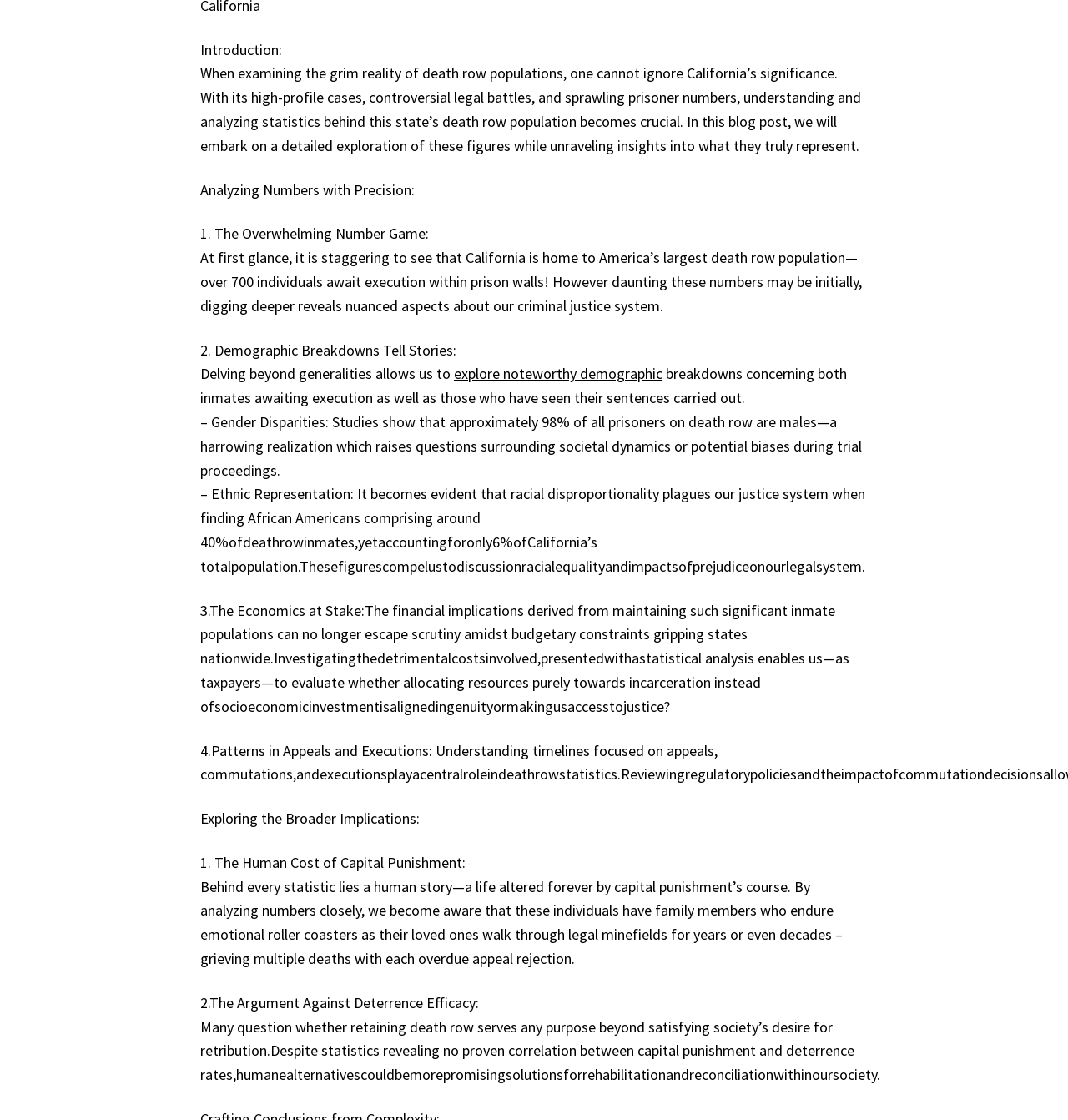Determine the bounding box coordinates for the UI element with the following description: "My Experience". The coordinates should be four float numbers between 0 and 1, represented as [left, top, right, bottom].

[0.273, 0.822, 0.349, 0.841]